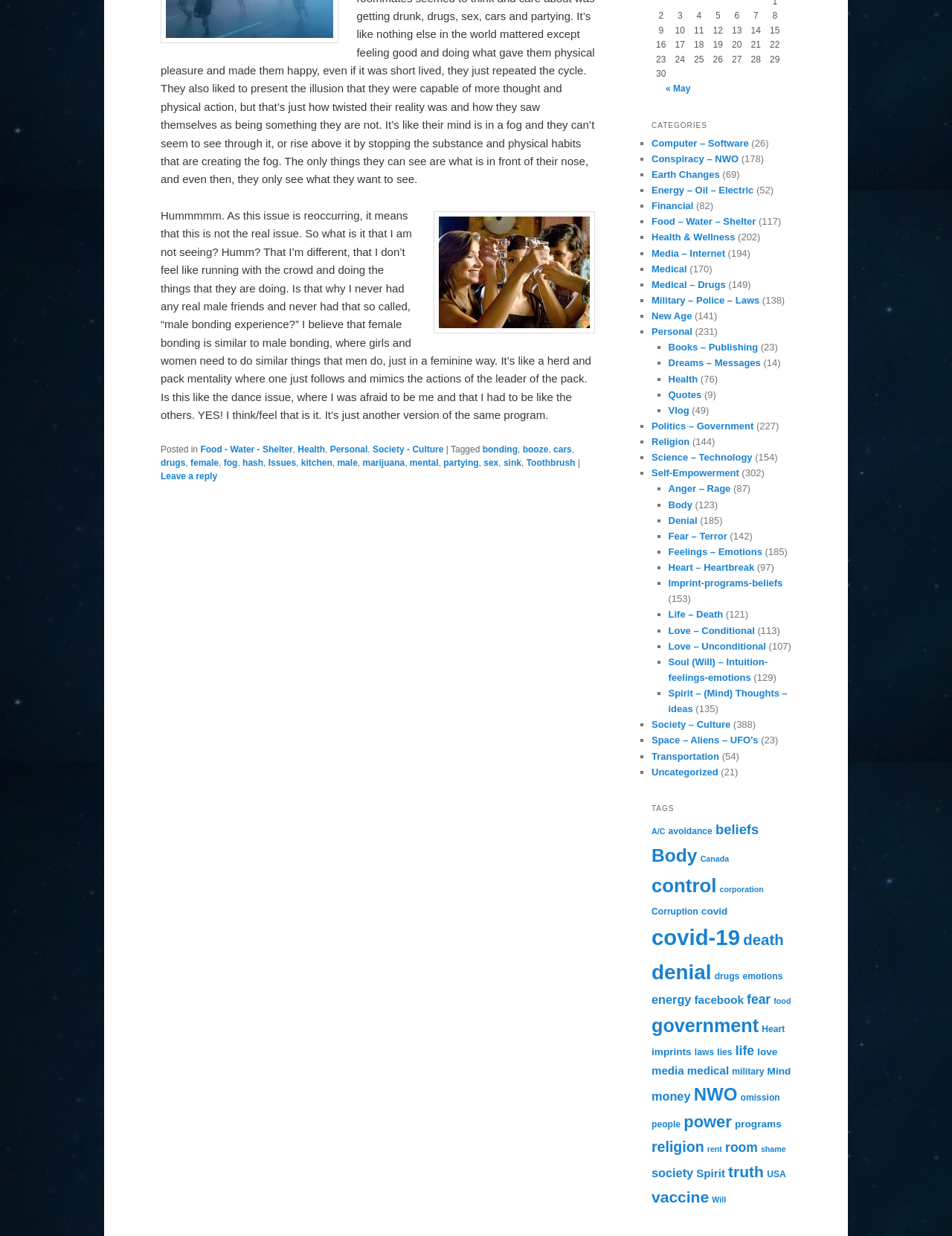Determine the bounding box coordinates of the element that should be clicked to execute the following command: "Click on the 'Leave a reply' link".

[0.169, 0.381, 0.228, 0.389]